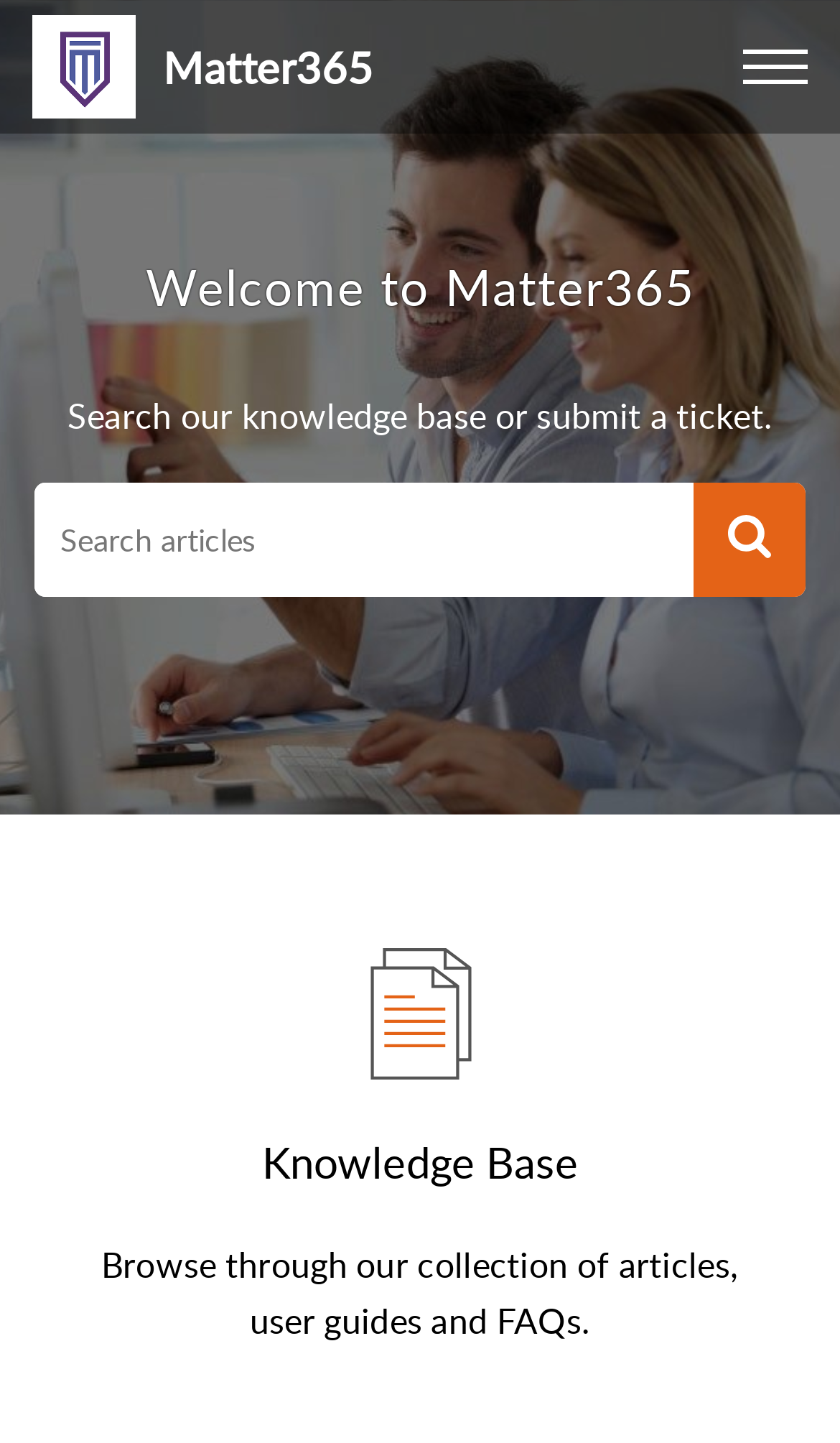With reference to the screenshot, provide a detailed response to the question below:
What is the function of the button with a magnifying glass icon?

The button with a magnifying glass icon is located next to the search box, and it is likely to be a search button. When clicked, it would probably initiate a search query based on the text entered in the search box.